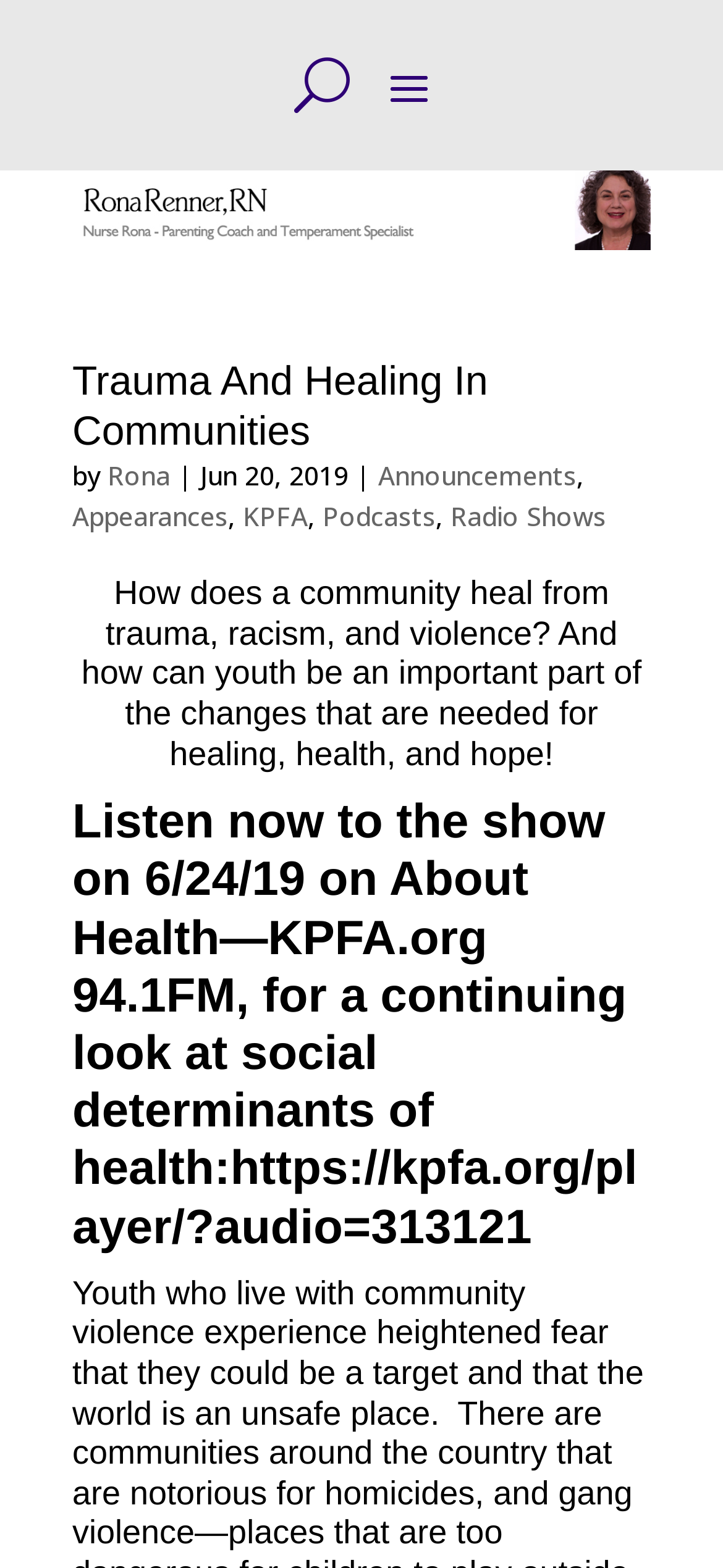Kindly provide the bounding box coordinates of the section you need to click on to fulfill the given instruction: "Go to the Announcements page".

[0.523, 0.292, 0.797, 0.314]